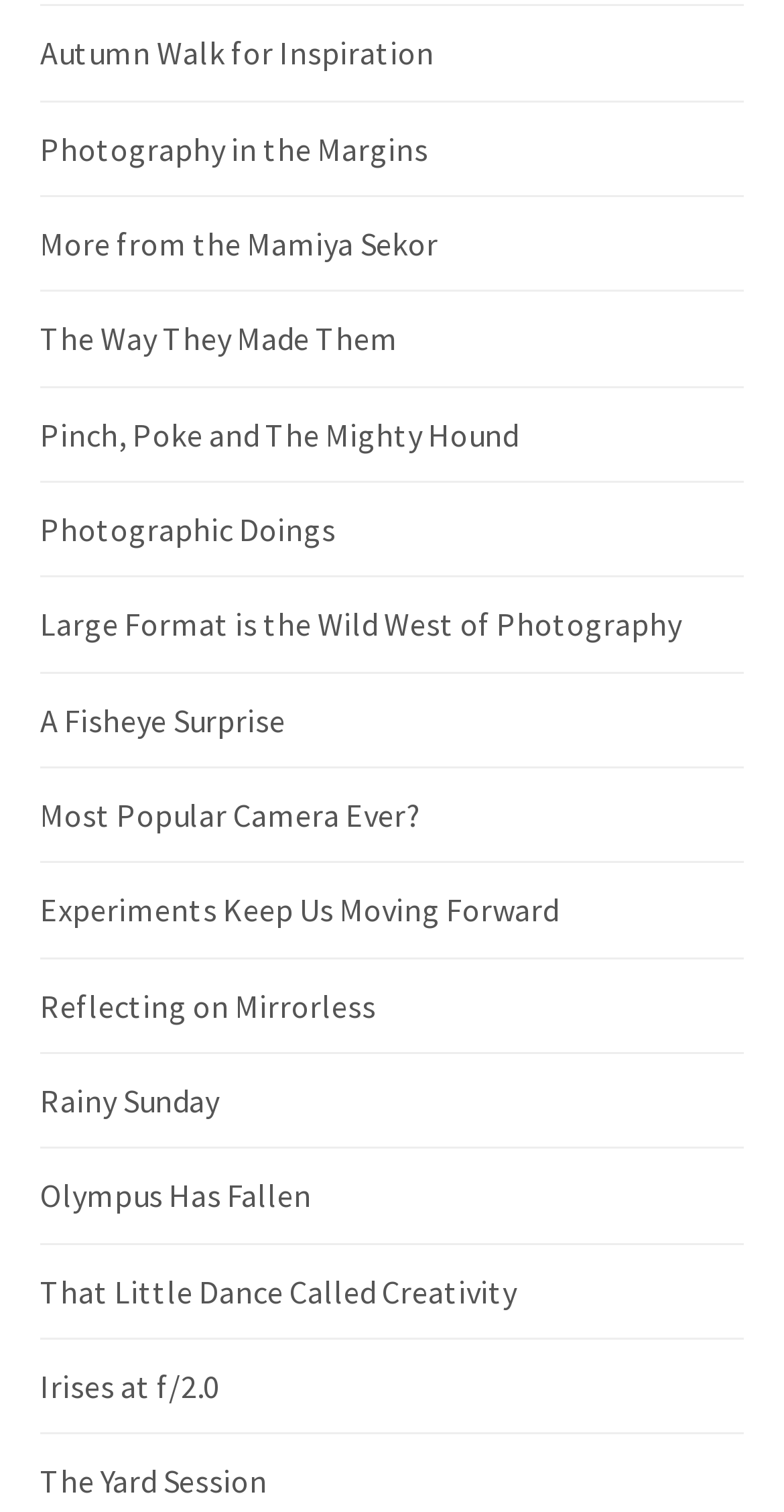How many links are on the webpage?
Based on the screenshot, answer the question with a single word or phrase.

18